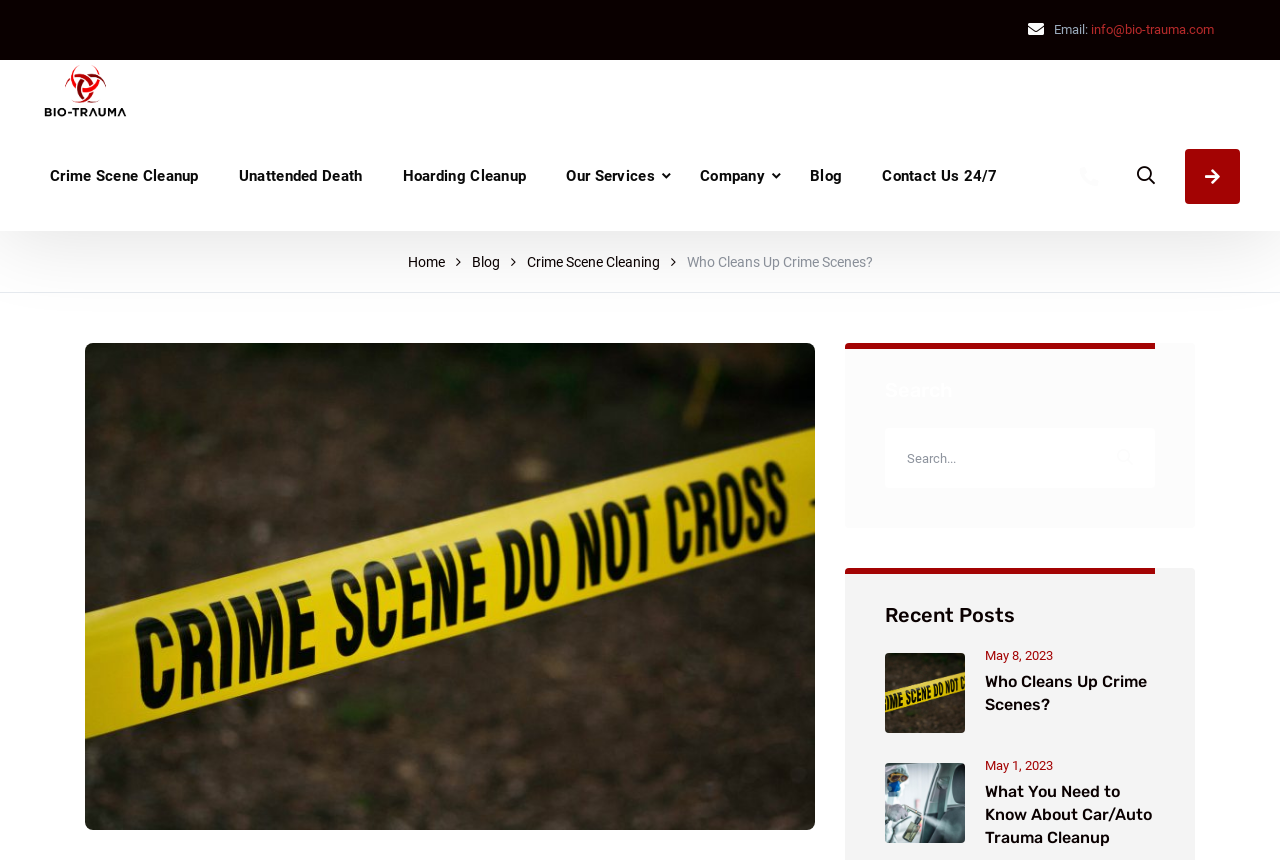Using the provided description: "Who Cleans Up Crime Scenes?", find the bounding box coordinates of the corresponding UI element. The output should be four float numbers between 0 and 1, in the format [left, top, right, bottom].

[0.77, 0.781, 0.896, 0.83]